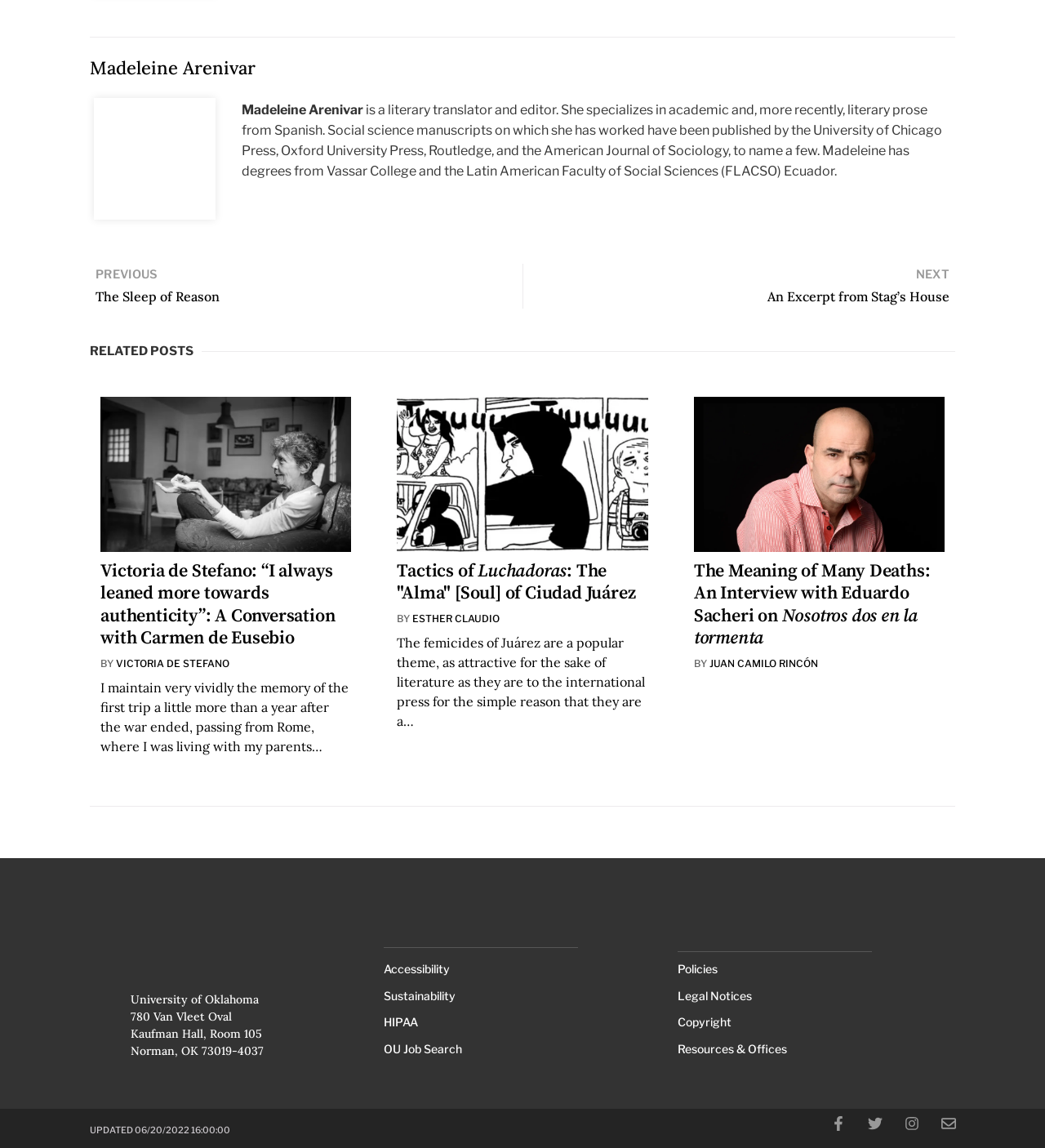Identify the bounding box coordinates of the clickable region required to complete the instruction: "Go to the previous post". The coordinates should be given as four float numbers within the range of 0 and 1, i.e., [left, top, right, bottom].

[0.086, 0.229, 0.488, 0.269]